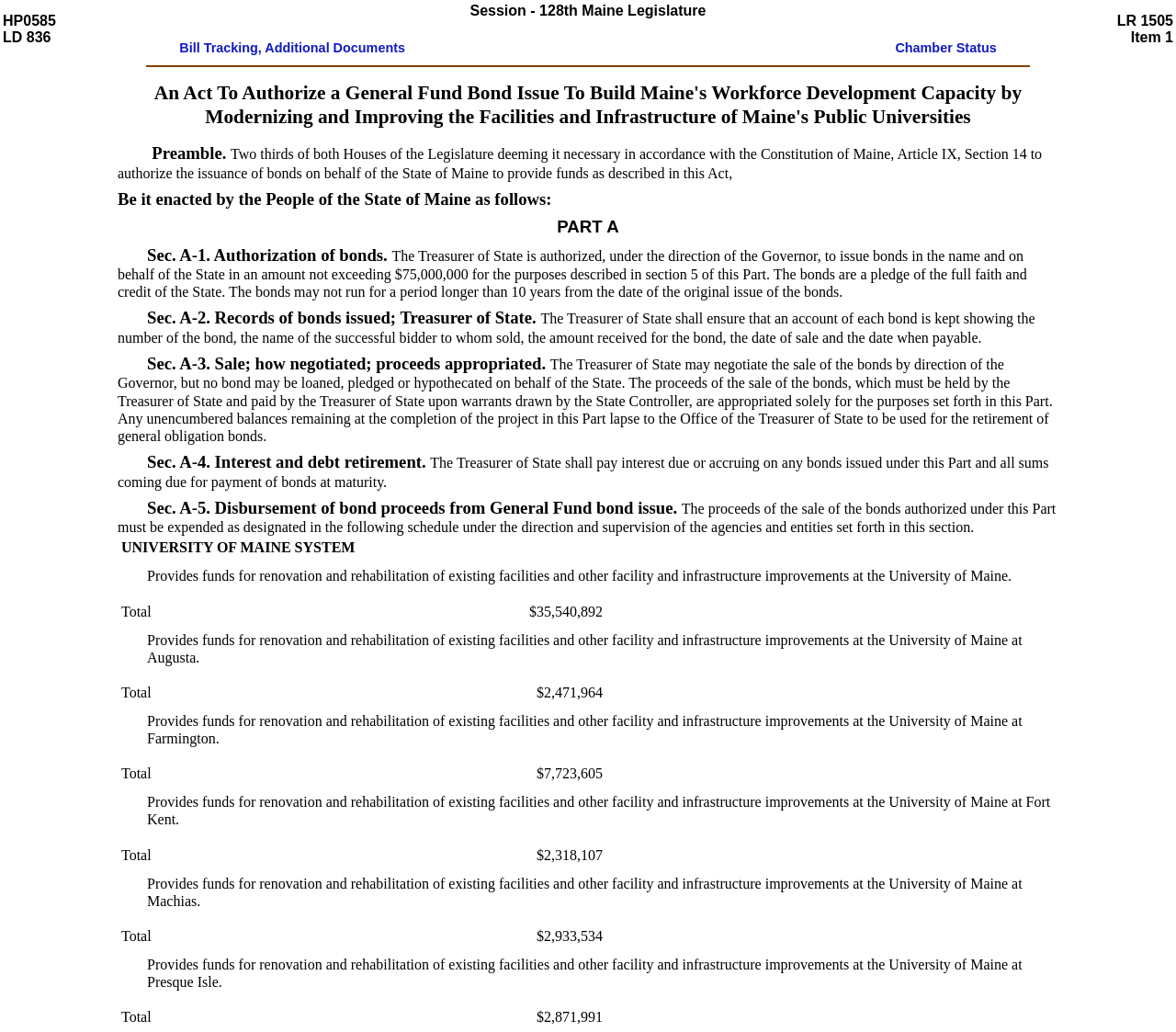What is the purpose of the bond issue?
Please respond to the question thoroughly and include all relevant details.

The purpose of the bond issue is to build Maine's workforce development capacity by modernizing and improving the facilities and infrastructure of Maine's public universities, as stated in the preamble of the act.